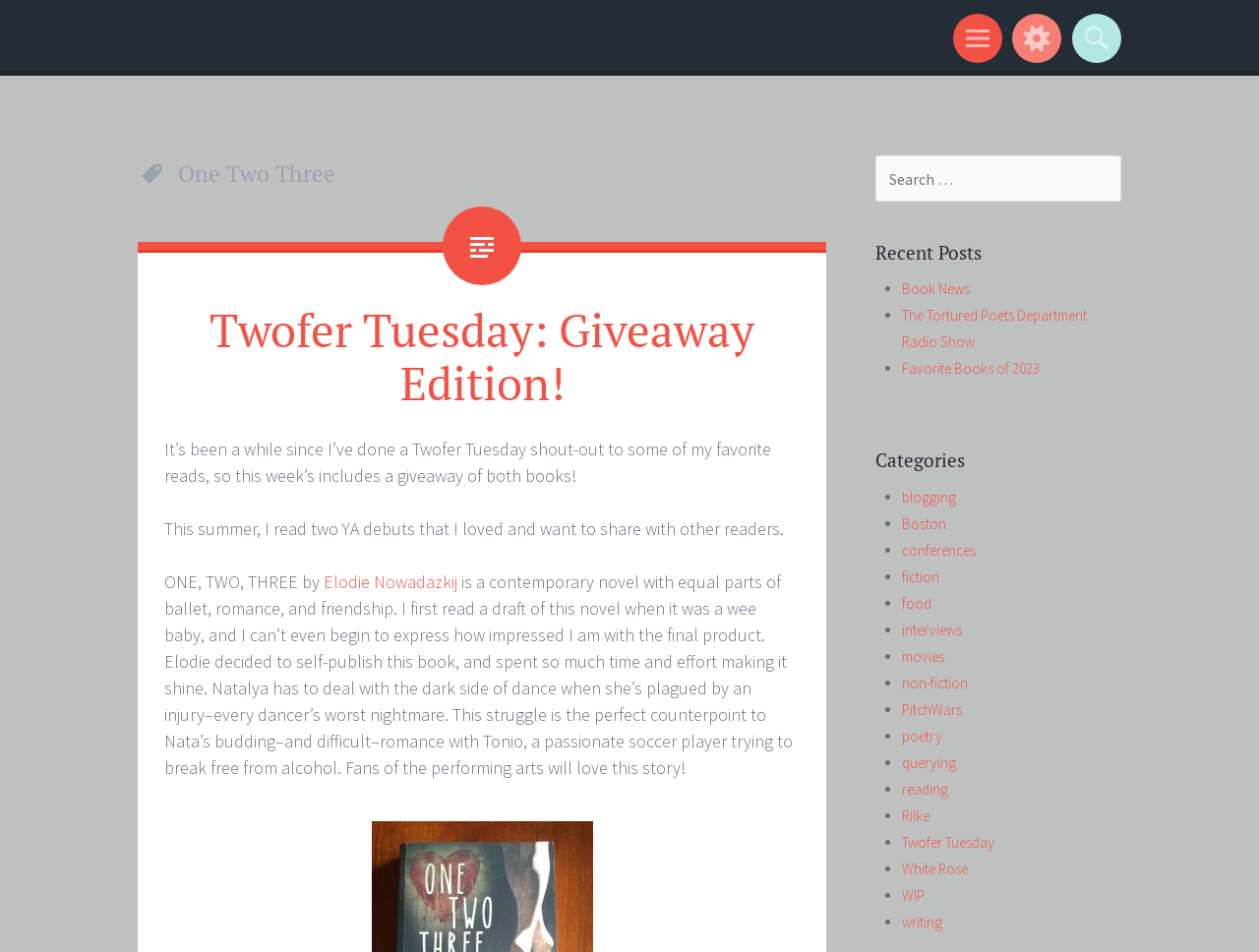Determine the bounding box coordinates of the region to click in order to accomplish the following instruction: "Check the recent post 'Book News'". Provide the coordinates as four float numbers between 0 and 1, specifically [left, top, right, bottom].

[0.716, 0.294, 0.77, 0.314]